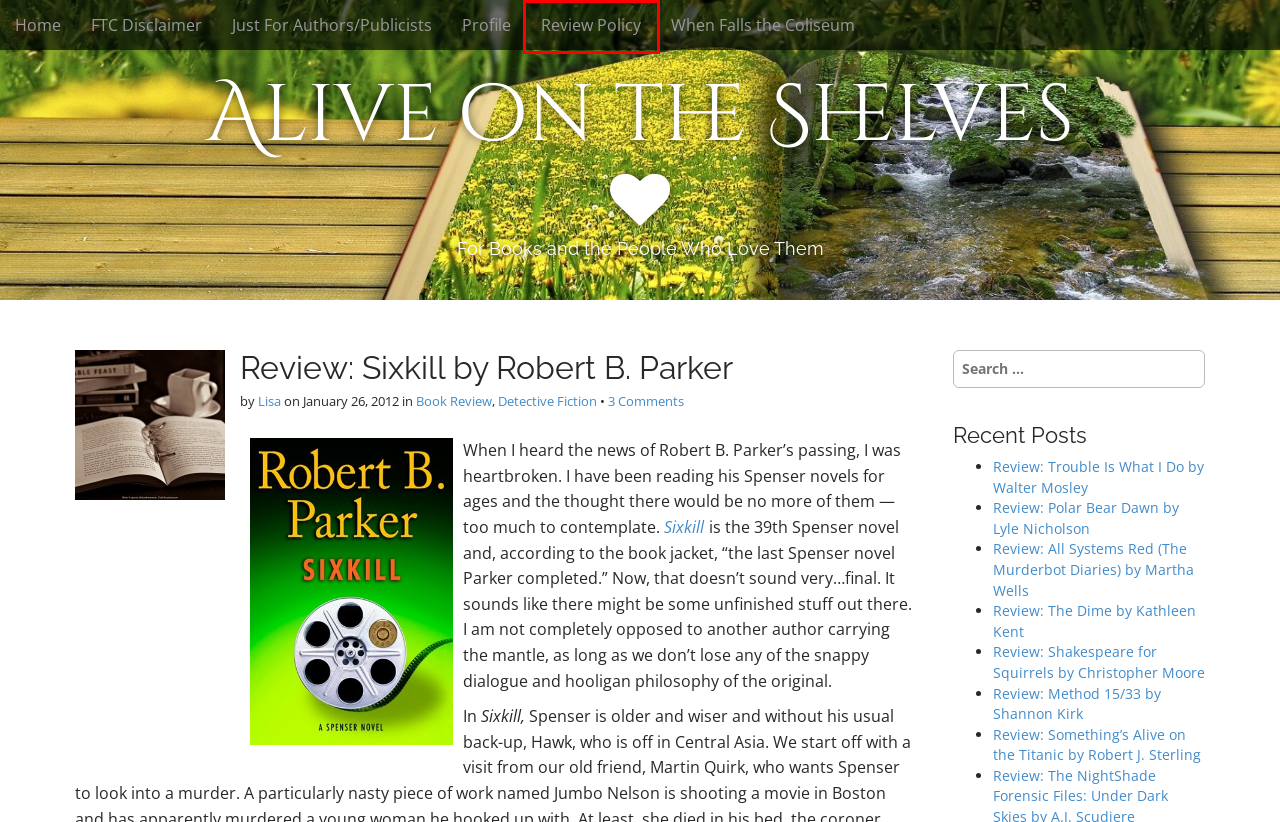A screenshot of a webpage is given, featuring a red bounding box around a UI element. Please choose the webpage description that best aligns with the new webpage after clicking the element in the bounding box. These are the descriptions:
A. Review: Something’s Alive on the Titanic by Robert J. Sterling – Alive on the Shelves
B. Review: All Systems Red (The Murderbot Diaries) by Martha Wells – Alive on the Shelves
C. Review: Trouble Is What I Do by Walter Mosley – Alive on the Shelves
D. Review: Shakespeare for Squirrels by Christopher Moore – Alive on the Shelves
E. Review: Polar Bear Dawn by Lyle Nicholson – Alive on the Shelves
F. Book Review – Alive on the Shelves
G. Review Policy – Alive on the Shelves
H. Just For Authors/Publicists – Alive on the Shelves

G